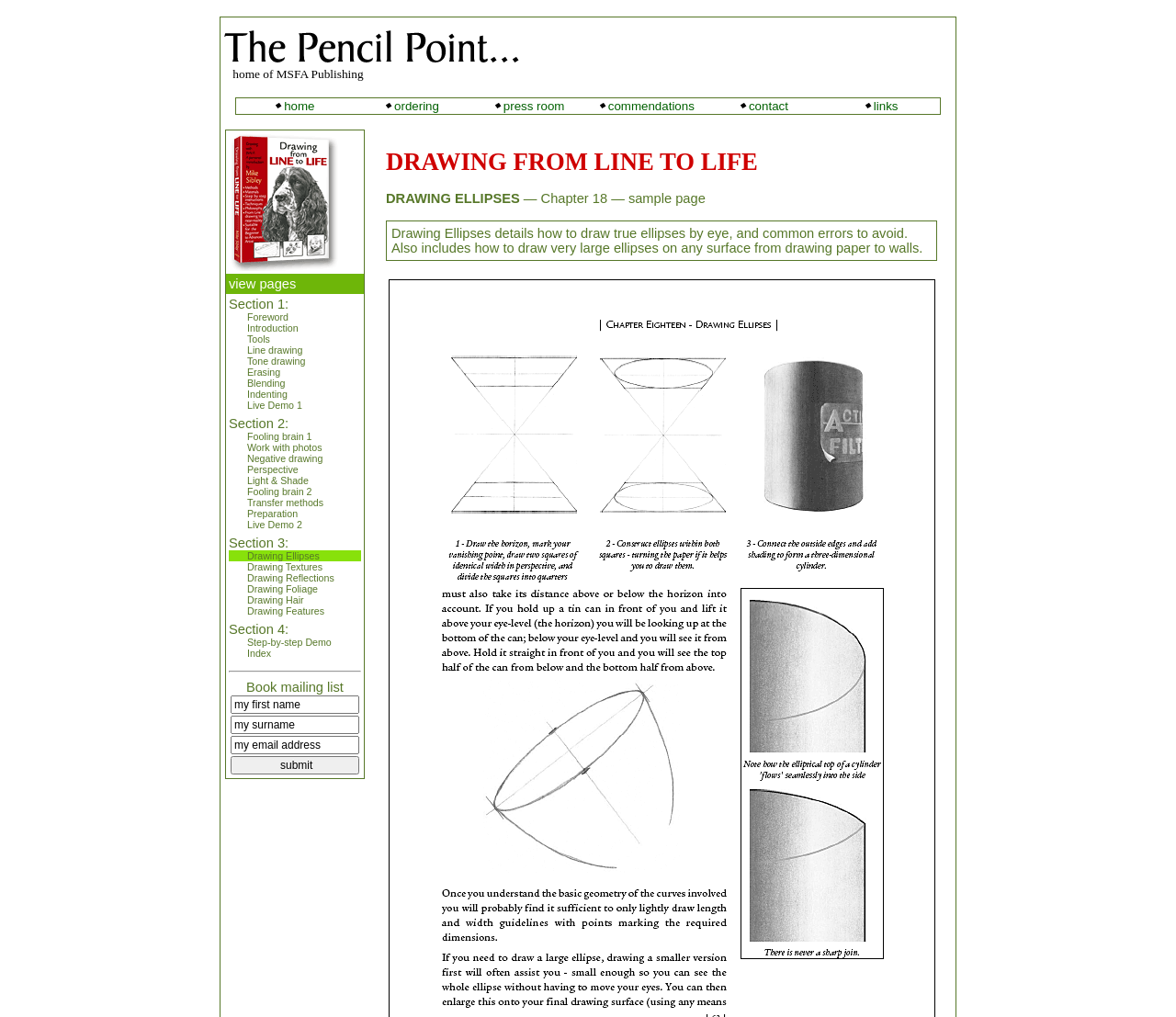How many links are there in the top navigation menu?
Look at the screenshot and give a one-word or phrase answer.

5